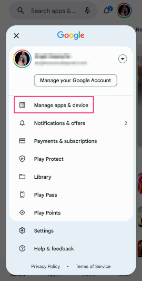What is the purpose of the 'Play Protect' option?
Please answer the question with as much detail and depth as you can.

The purpose of the 'Play Protect' option is likely related to app security, as it is included in the menu alongside other options for managing apps and device settings, suggesting that it plays a role in protecting users' devices from potential security threats.